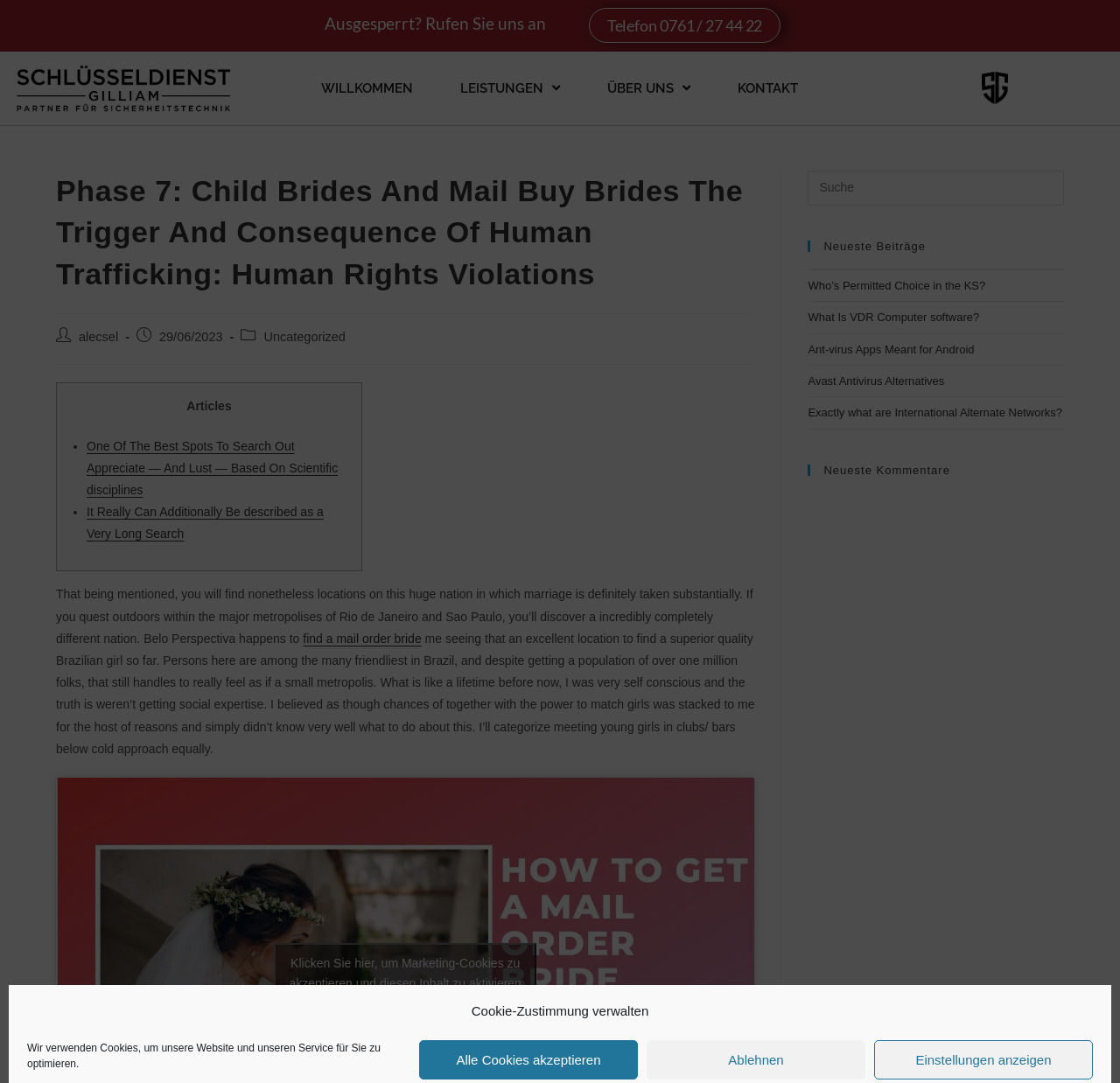Please determine the bounding box coordinates of the element's region to click in order to carry out the following instruction: "Read the article about child brides and mail buy brides". The coordinates should be four float numbers between 0 and 1, i.e., [left, top, right, bottom].

[0.05, 0.157, 0.674, 0.29]